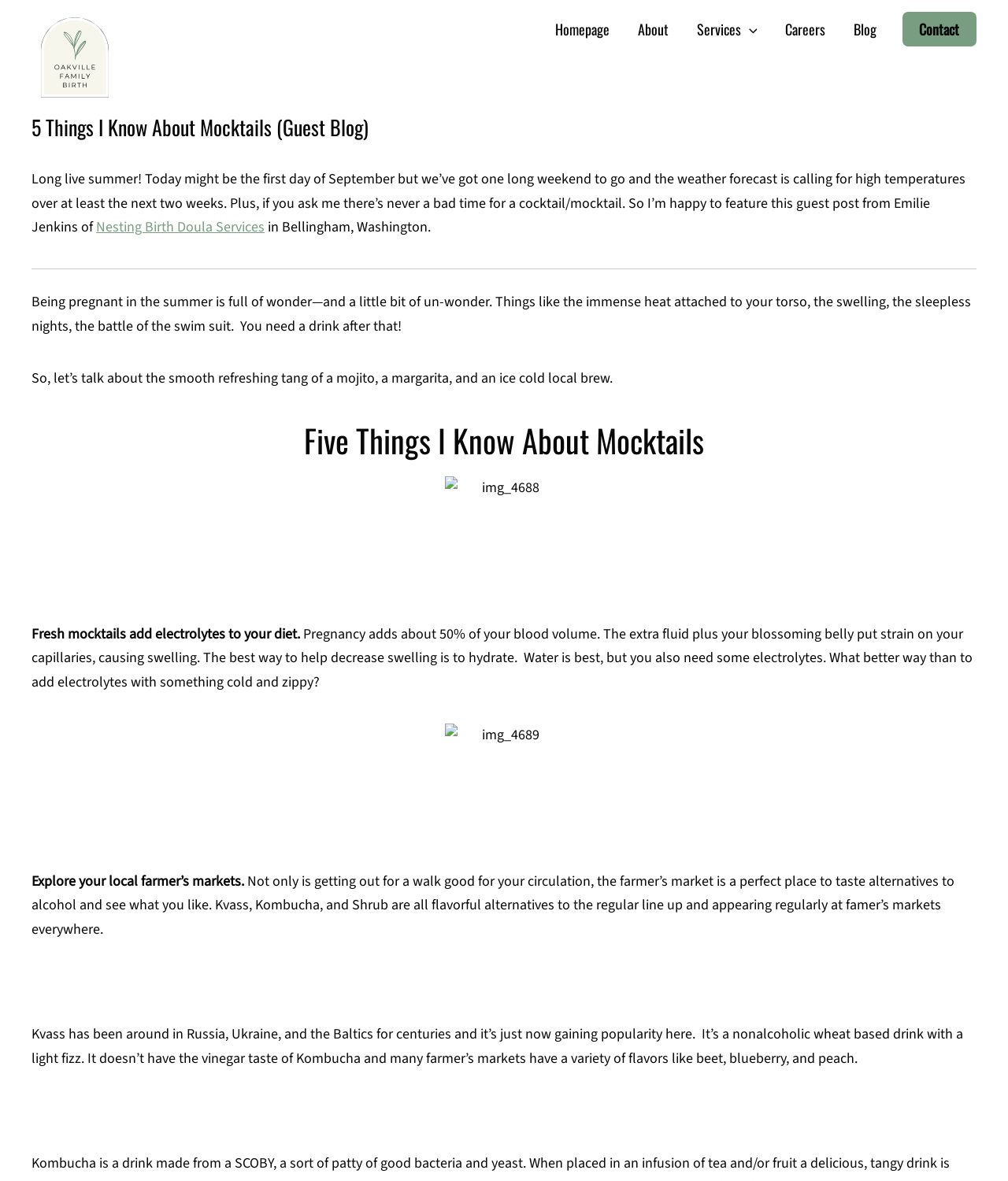What is the current season being referred to?
Using the visual information, respond with a single word or phrase.

Summer